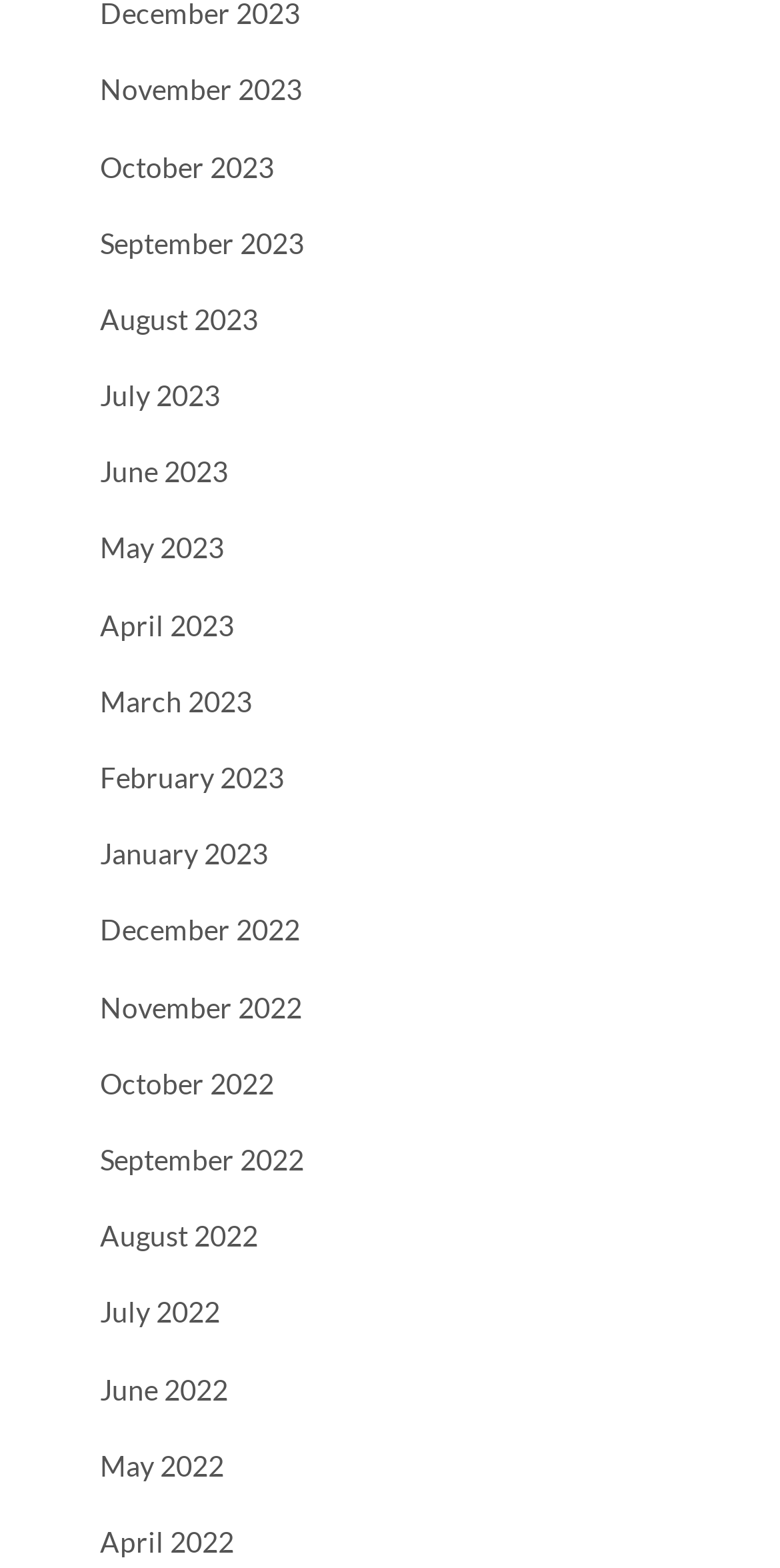Based on the image, provide a detailed response to the question:
What is the common pattern in the link texts?

I can observe that all the link texts follow a consistent pattern of 'Month Year', such as 'November 2023', 'October 2022', and so on.